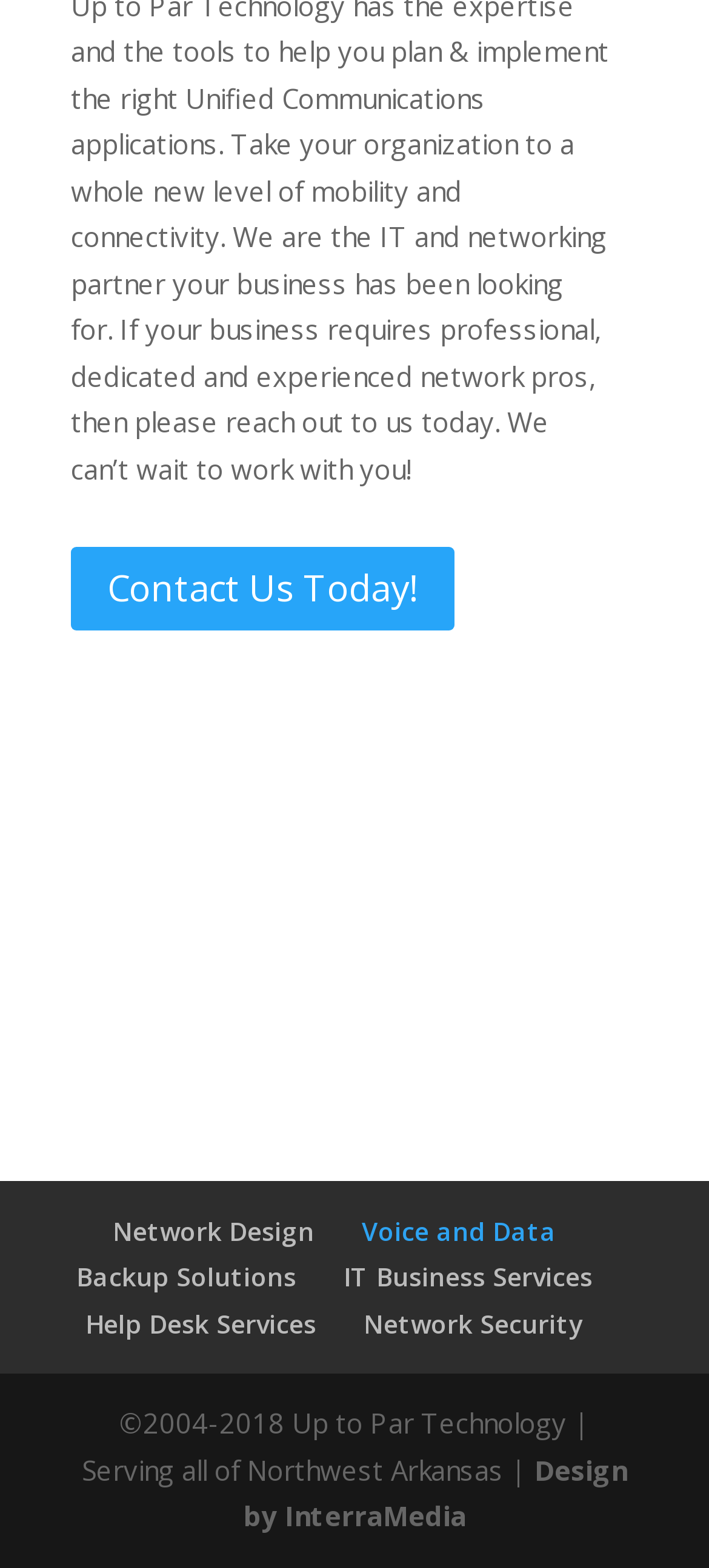What services are offered by the company?
Please give a detailed and elaborate explanation in response to the question.

The company offers various services, including Network Design, Voice and Data, Backup Solutions, IT Business Services, Help Desk Services, and Network Security, as mentioned in the links present in the webpage.